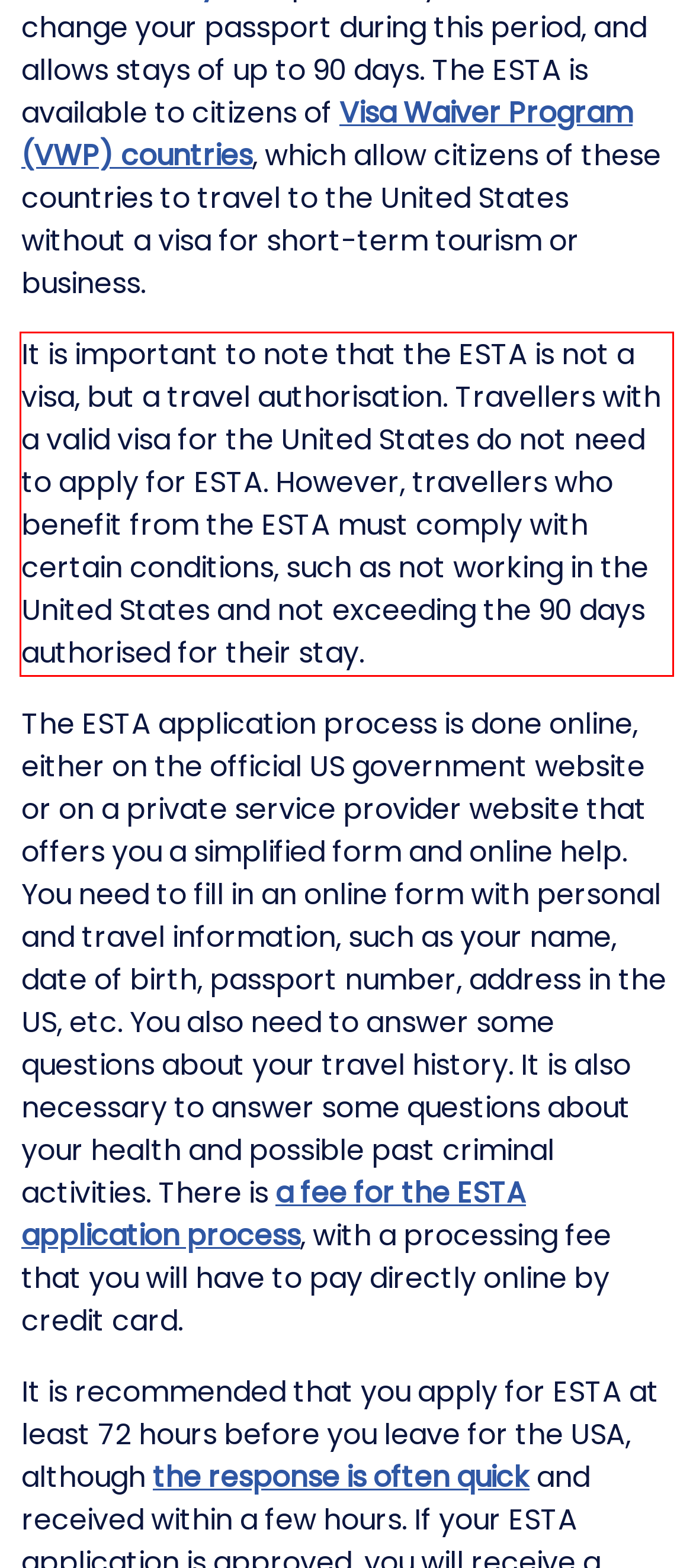You are presented with a screenshot containing a red rectangle. Extract the text found inside this red bounding box.

It is important to note that the ESTA is not a visa, but a travel authorisation. Travellers with a valid visa for the United States do not need to apply for ESTA. However, travellers who benefit from the ESTA must comply with certain conditions, such as not working in the United States and not exceeding the 90 days authorised for their stay.